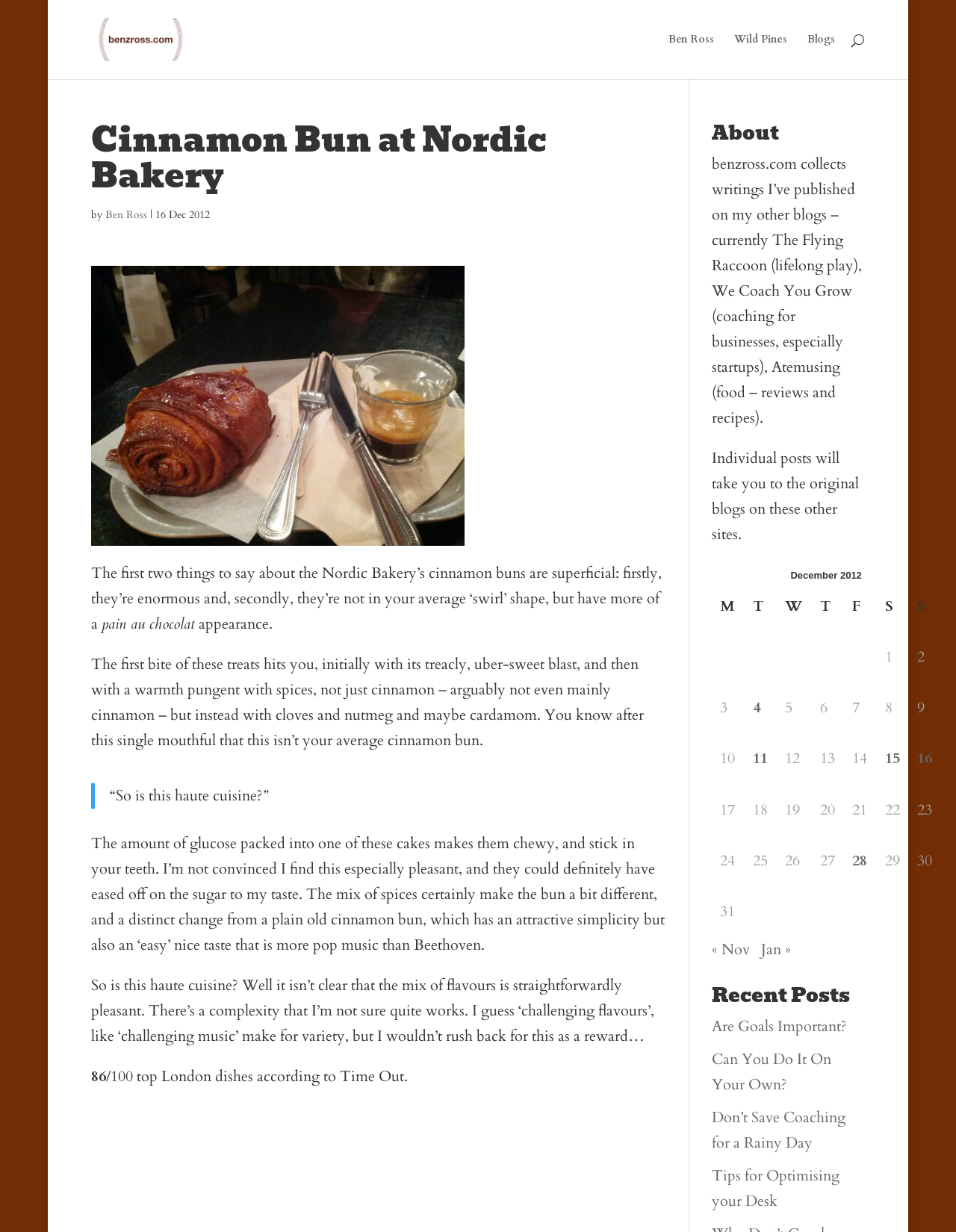Specify the bounding box coordinates of the region I need to click to perform the following instruction: "go to the About page". The coordinates must be four float numbers in the range of 0 to 1, i.e., [left, top, right, bottom].

[0.744, 0.099, 0.905, 0.123]